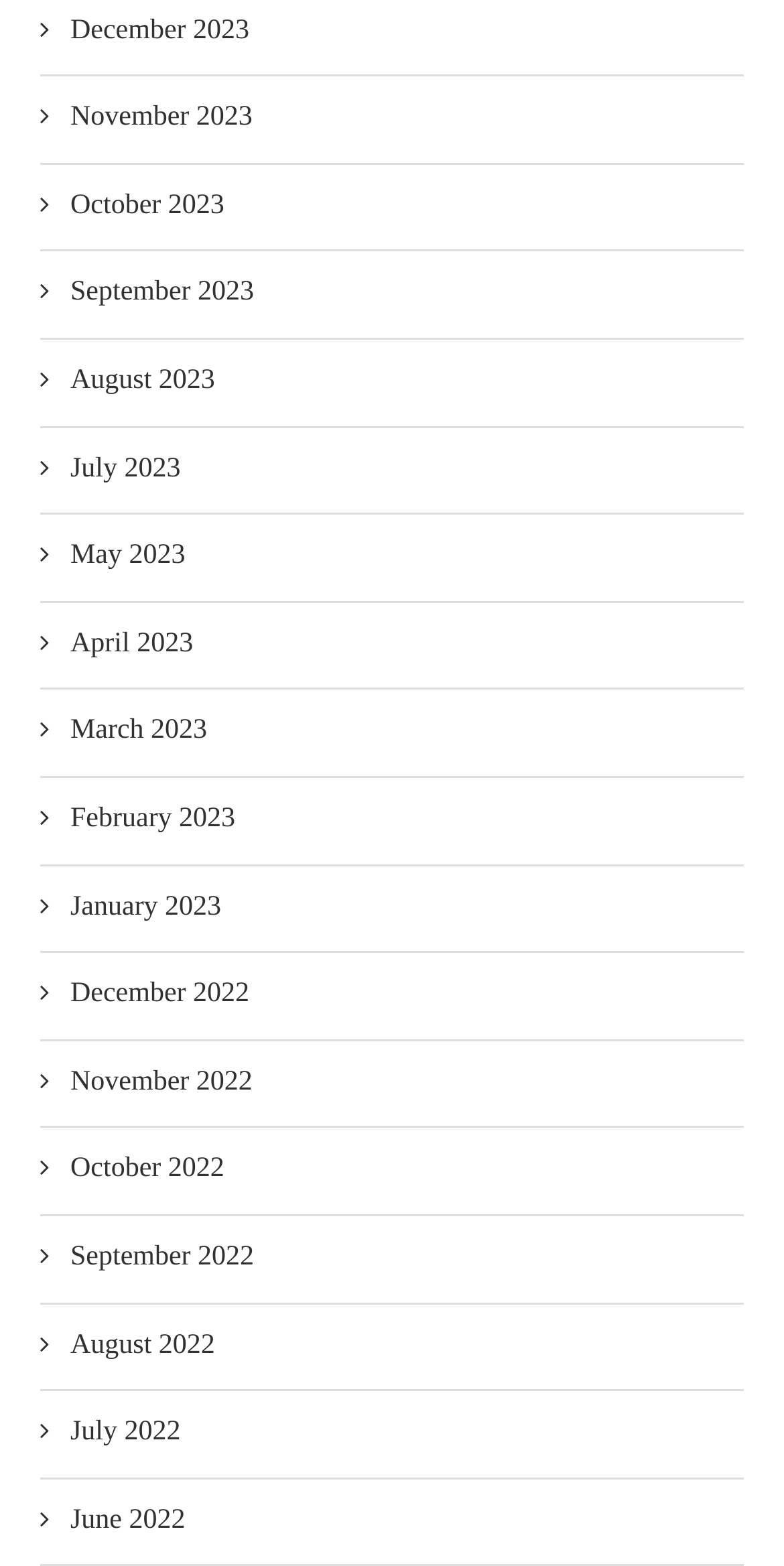Provide the bounding box coordinates of the section that needs to be clicked to accomplish the following instruction: "View December 2023."

[0.051, 0.007, 0.318, 0.032]